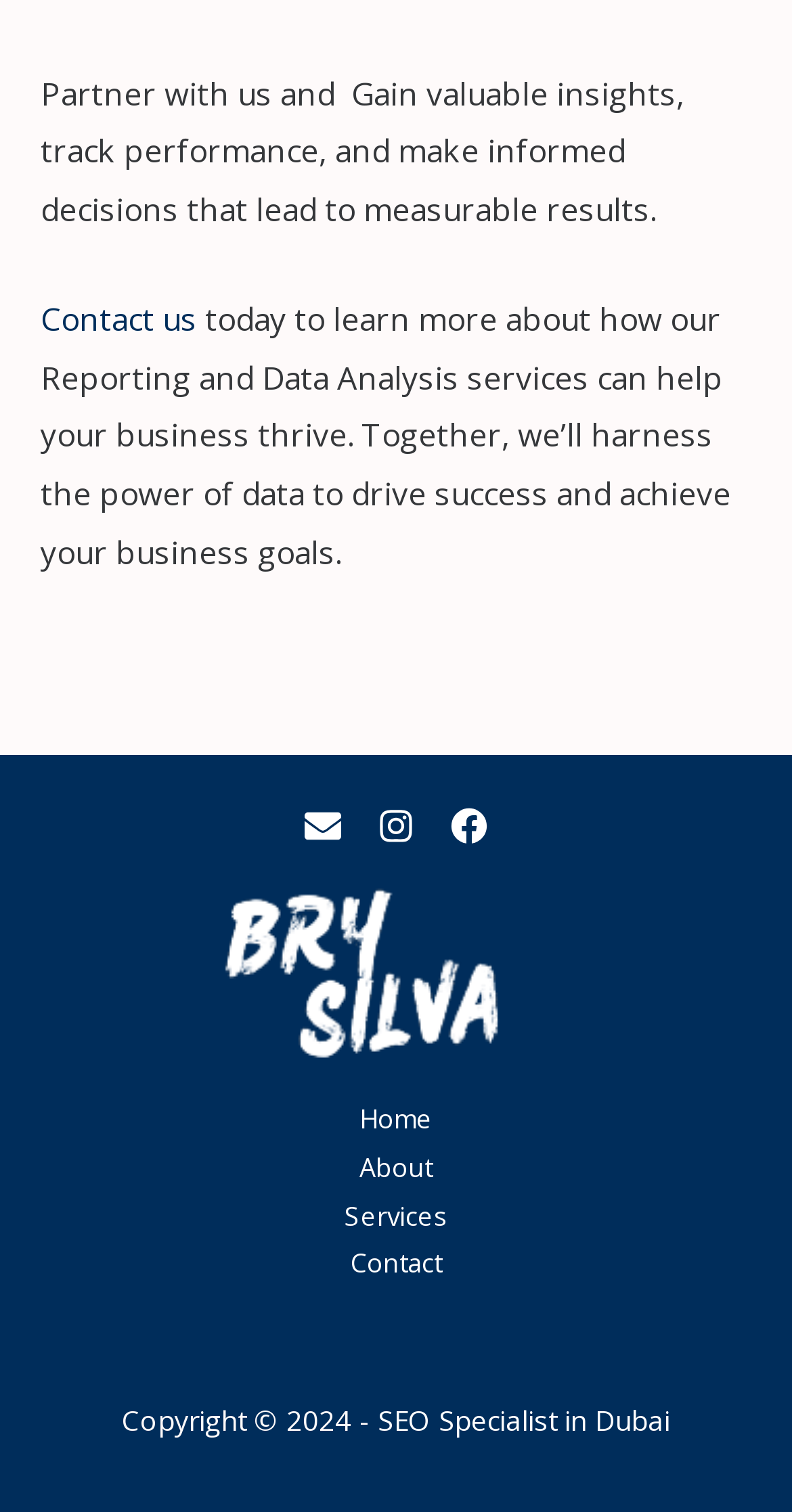How many social media links are present on the webpage?
Refer to the screenshot and respond with a concise word or phrase.

3